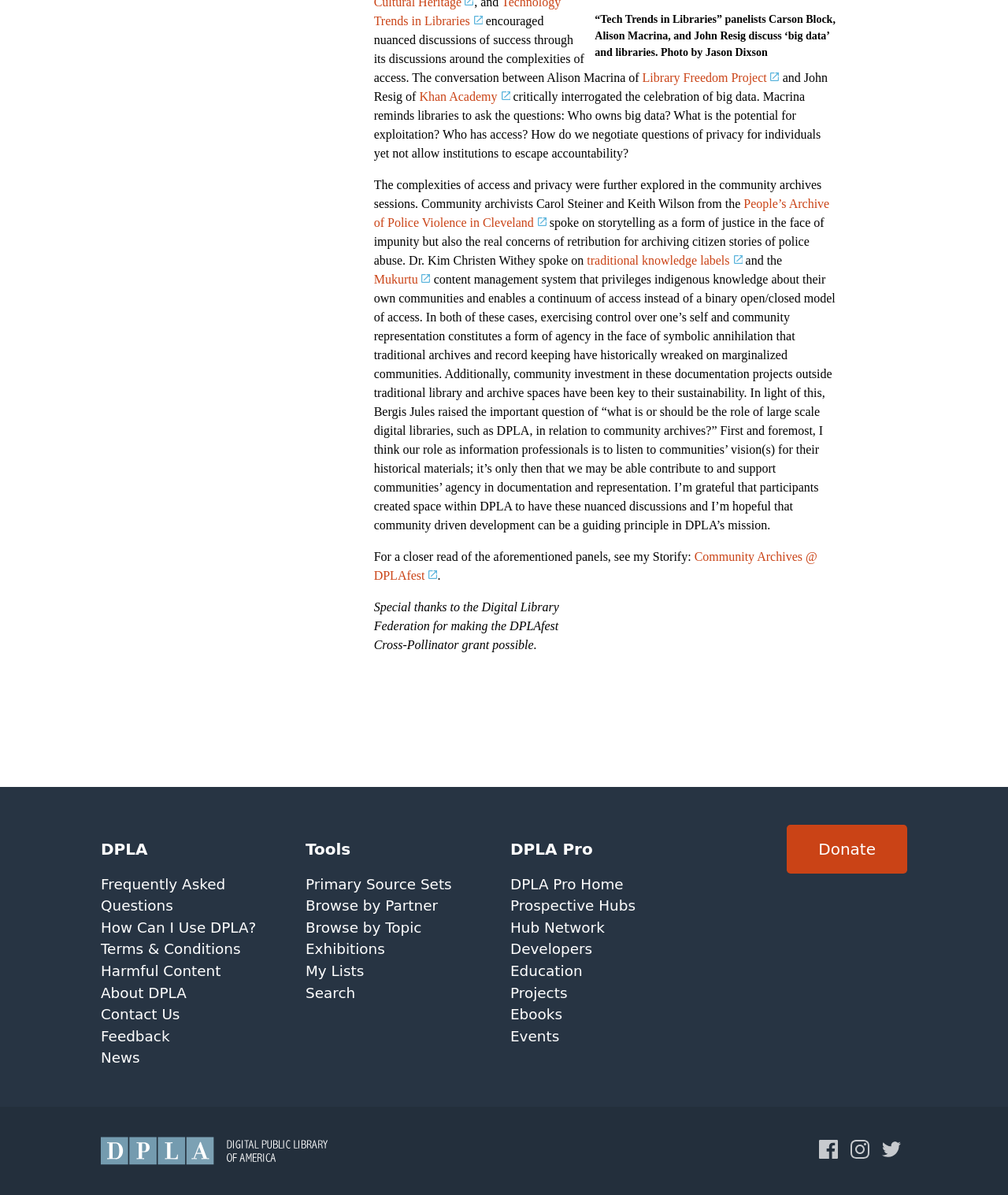Determine the coordinates of the bounding box that should be clicked to complete the instruction: "Click on the 'Frequently Asked Questions' link". The coordinates should be represented by four float numbers between 0 and 1: [left, top, right, bottom].

[0.1, 0.733, 0.224, 0.765]